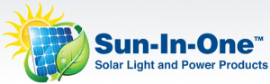Provide a brief response using a word or short phrase to this question:
What does the green leaf in the logo represent?

Eco-friendliness